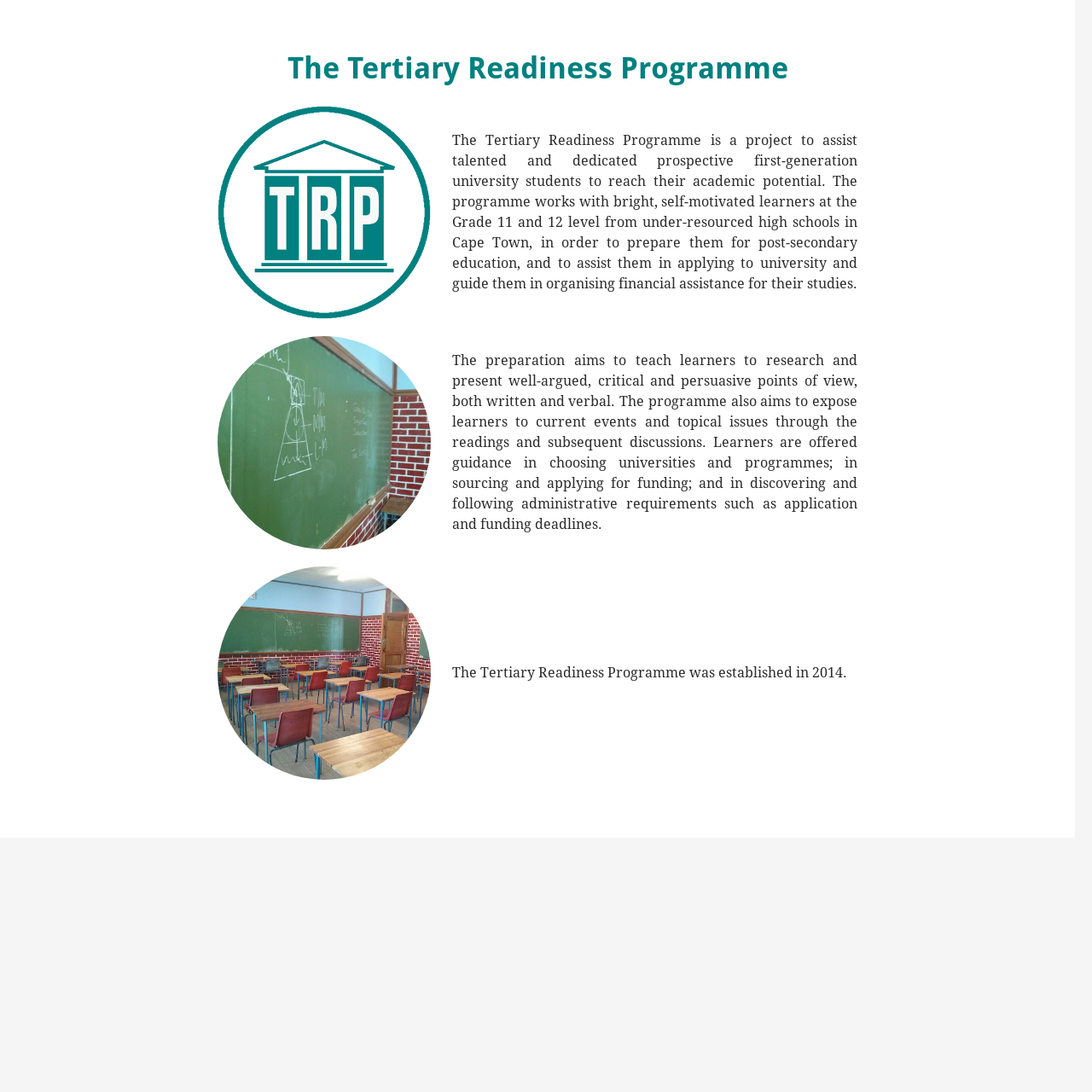What kind of assistance does the programme offer to learners?
Please answer the question with as much detail as possible using the screenshot.

The programme offers guidance in choosing universities and programmes, sourcing and applying for funding, and discovering and following administrative requirements such as application and funding deadlines, as stated in the third paragraph of the webpage.